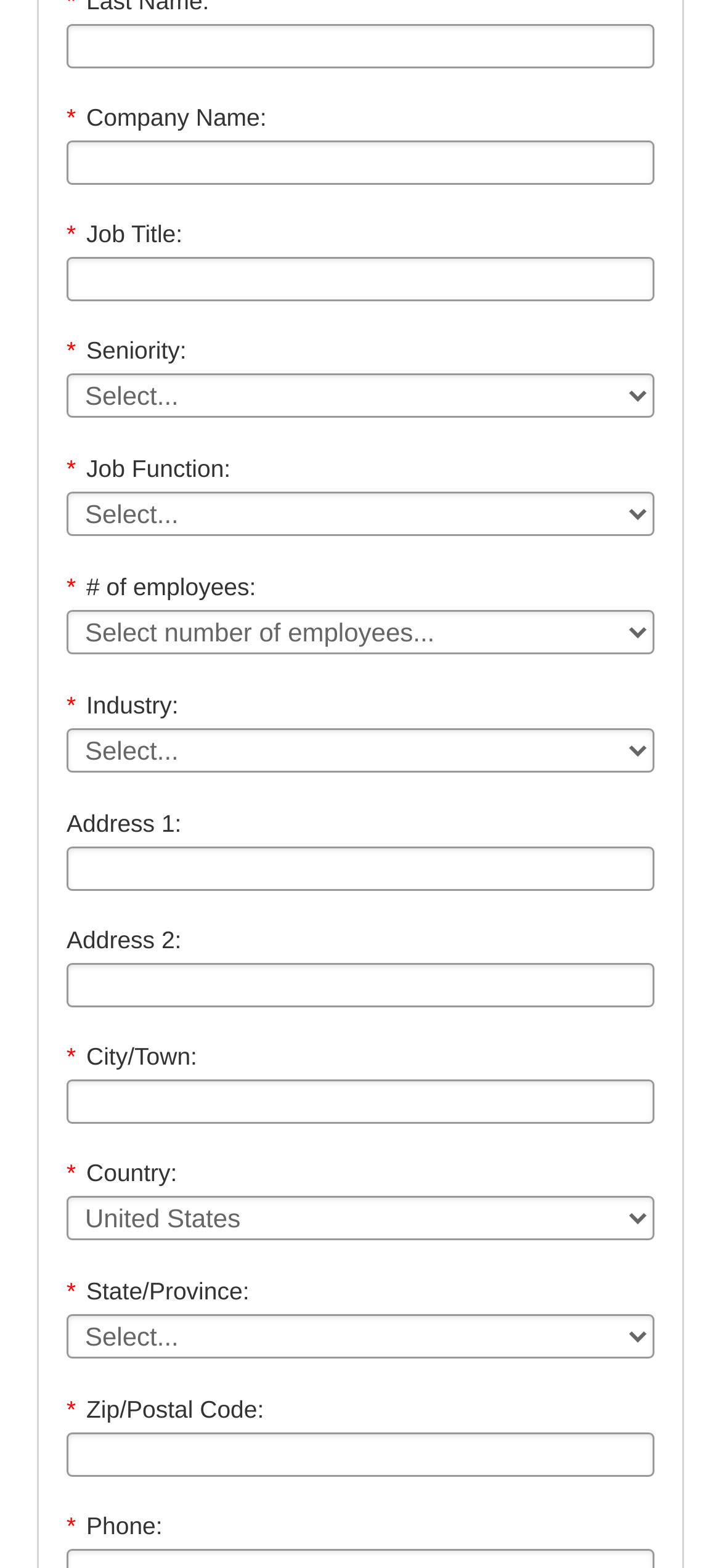What is the first field to fill in?
Please provide a single word or phrase as your answer based on the screenshot.

Last Name